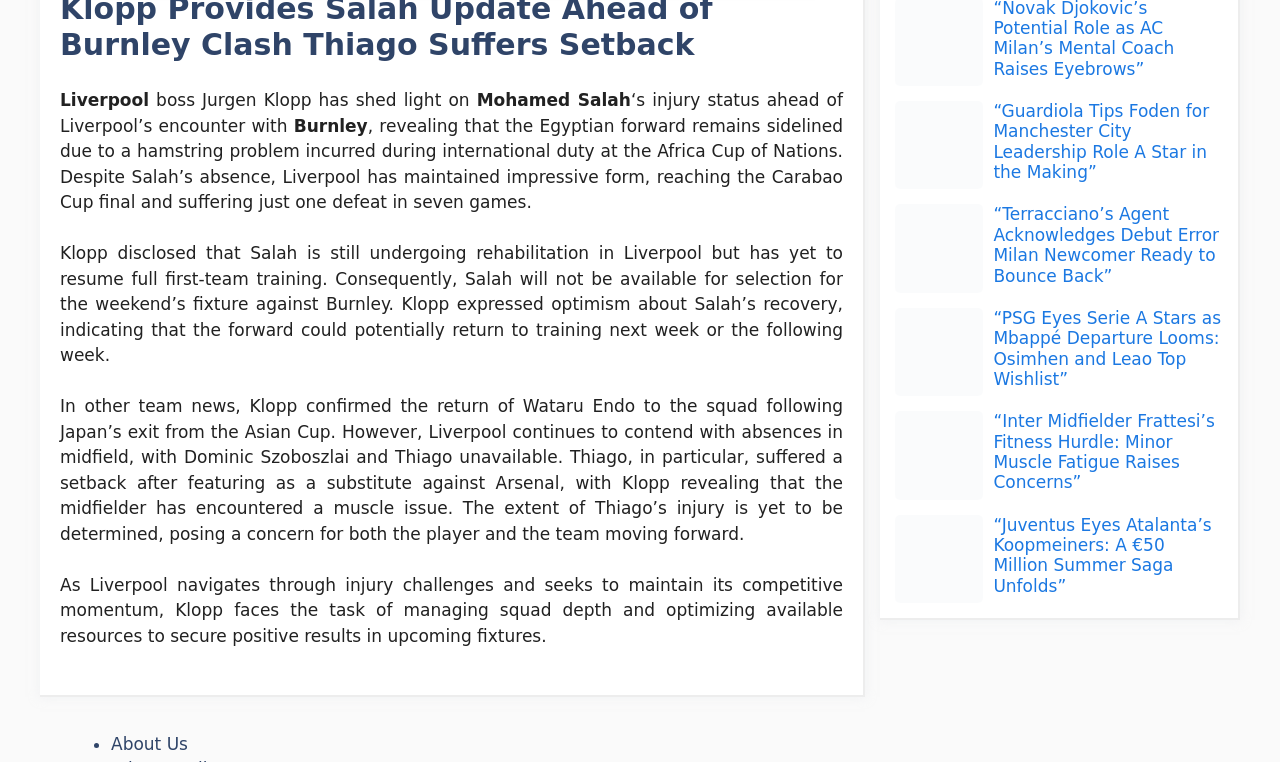From the screenshot, find the bounding box of the UI element matching this description: "Creativity Speakers". Supply the bounding box coordinates in the form [left, top, right, bottom], each a float between 0 and 1.

None